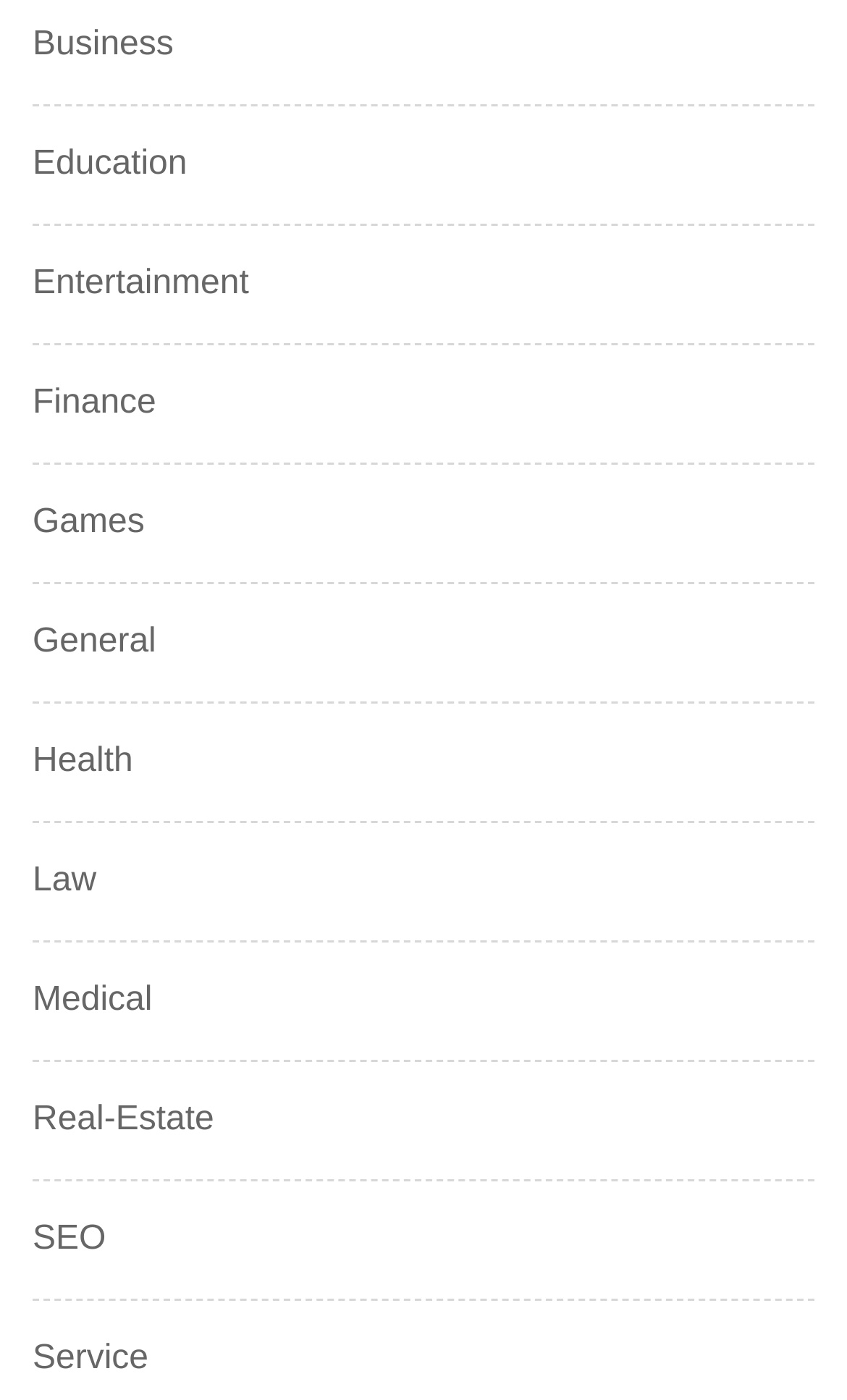Specify the bounding box coordinates of the area to click in order to execute this command: 'Explore Games'. The coordinates should consist of four float numbers ranging from 0 to 1, and should be formatted as [left, top, right, bottom].

[0.038, 0.355, 0.171, 0.392]